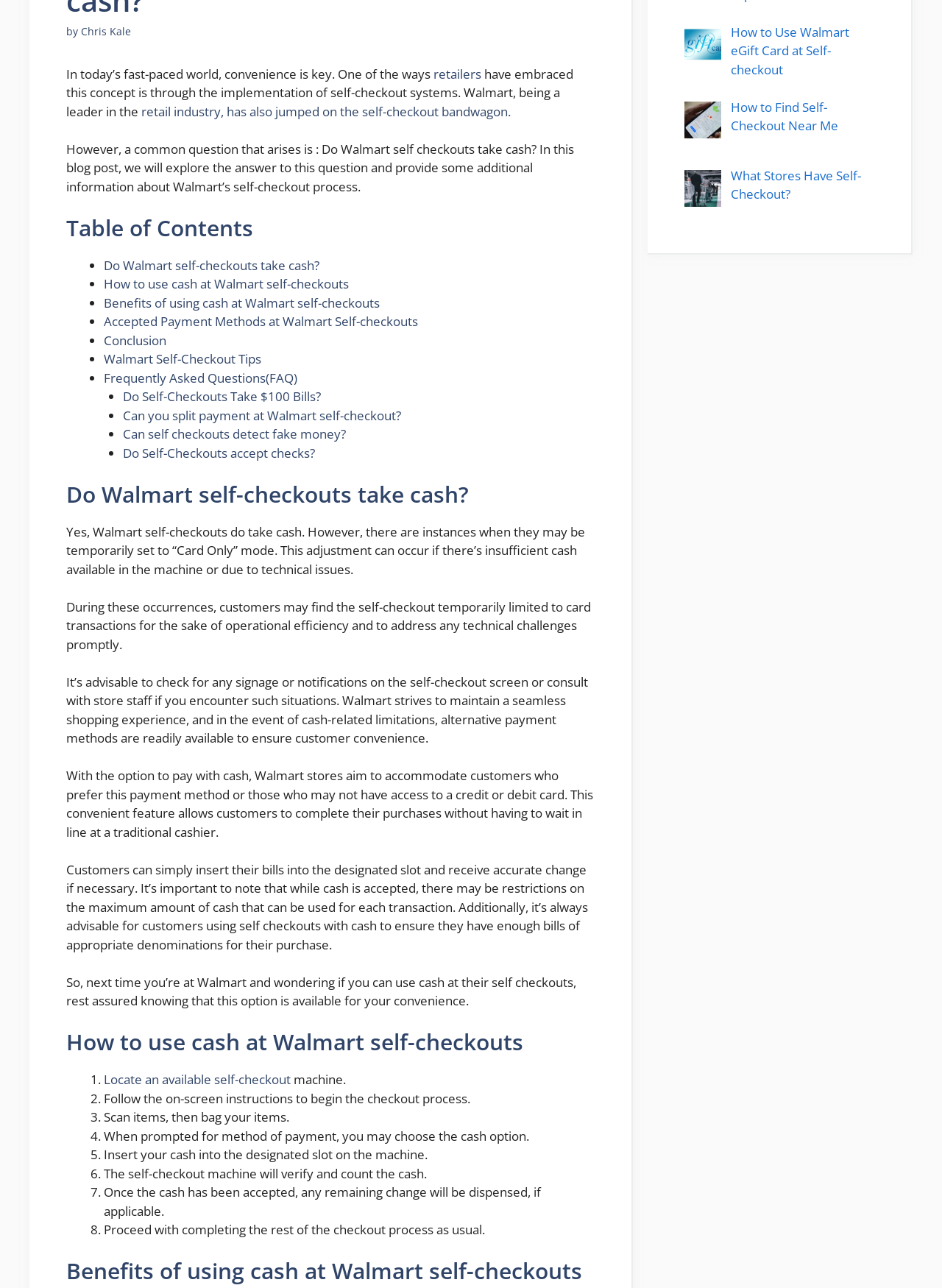From the webpage screenshot, predict the bounding box of the UI element that matches this description: "Contact Us".

None